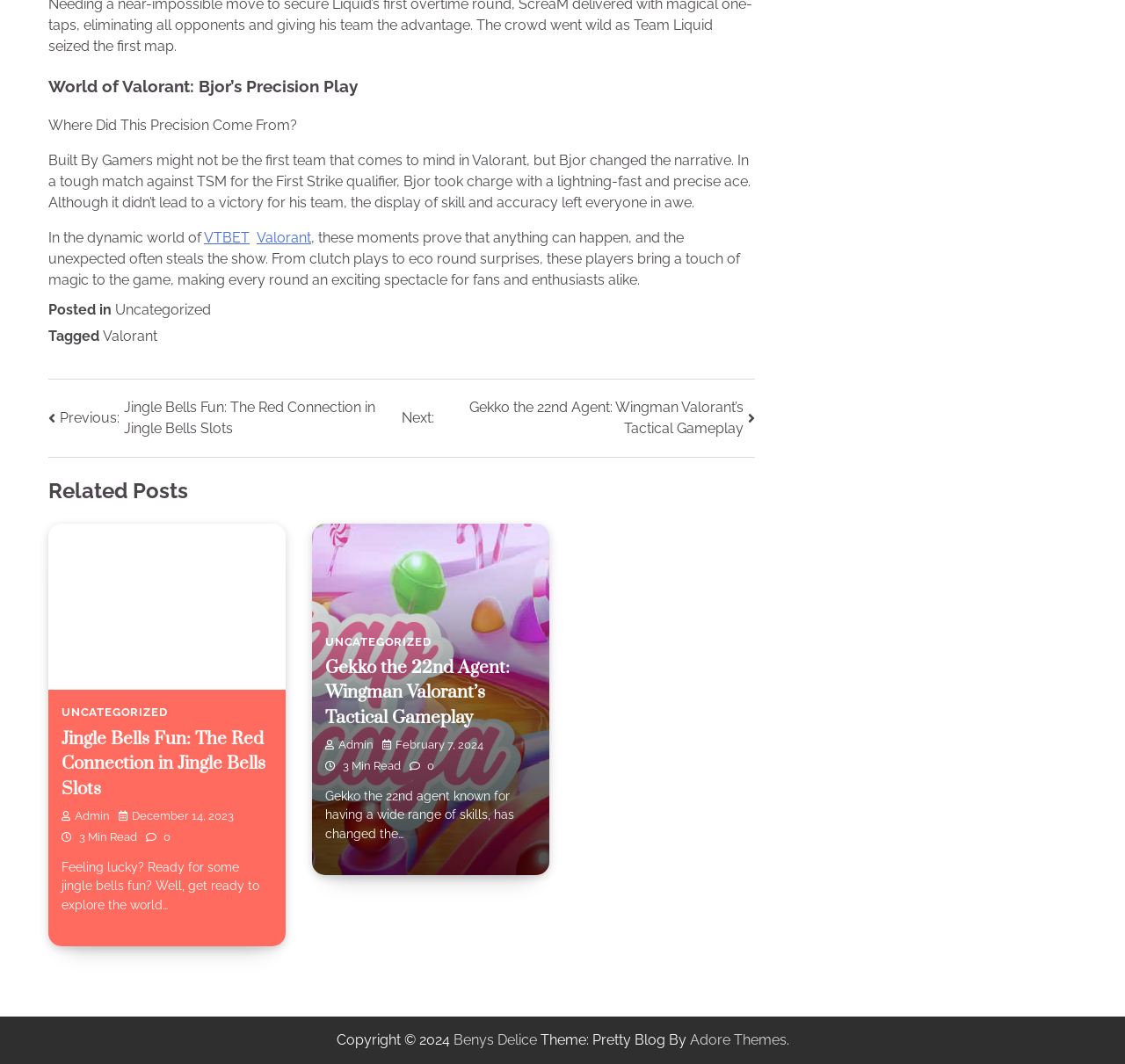What is the topic of the article?
Look at the webpage screenshot and answer the question with a detailed explanation.

The topic of the article can be determined by reading the heading 'World of Valorant: Bjor’s Precision Play' and the content of the article, which discusses Bjor's skills and gameplay in Valorant.